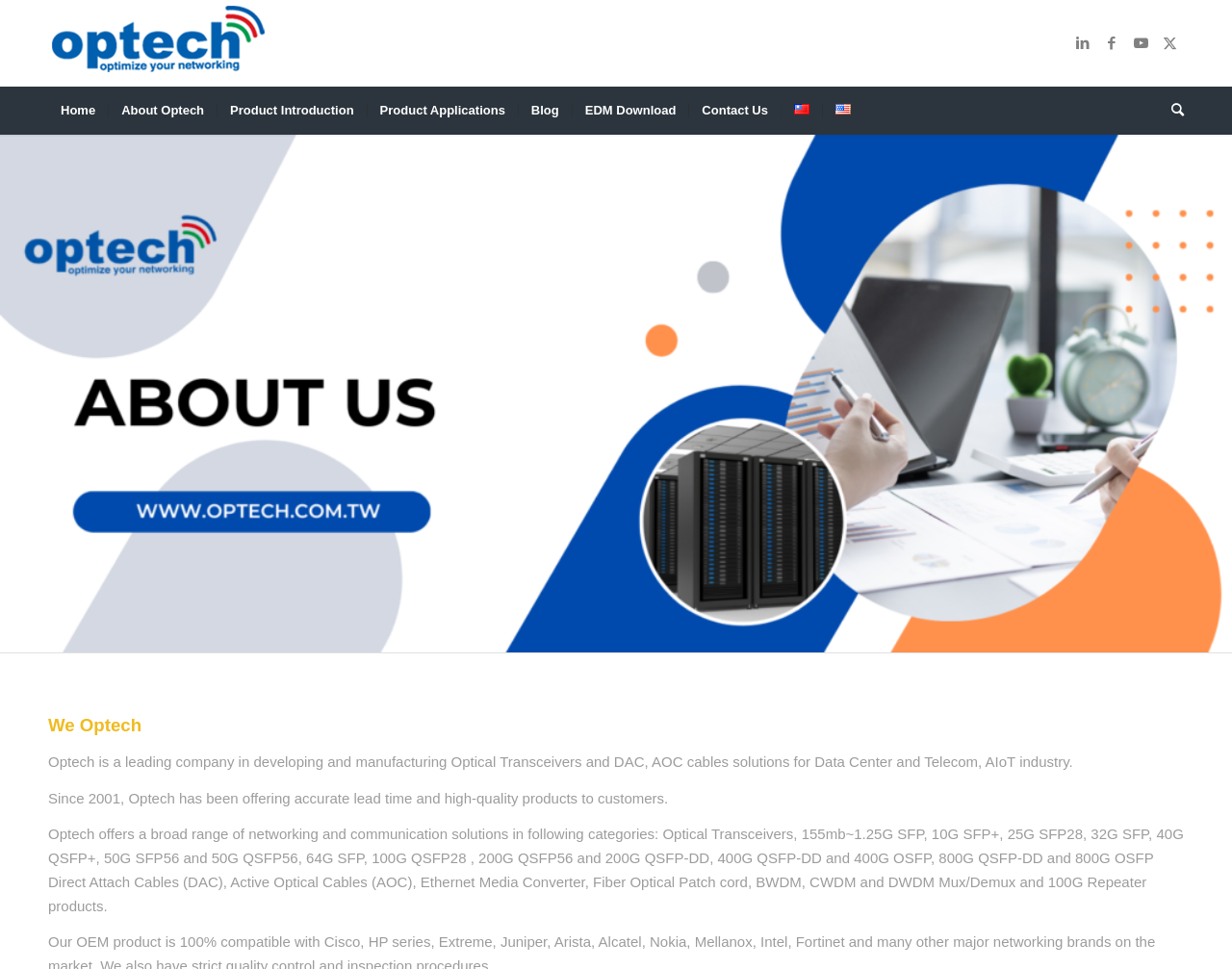Construct a comprehensive caption that outlines the webpage's structure and content.

The webpage is about Optech Technology Co., Ltd., a leading company in developing and manufacturing Optical Transceivers and DAC, AOC cables solutions for Data Center and Telecom, AIoT industry. 

At the top left corner, there is the Optech logo, which is an image linked to the company's homepage. To the right of the logo, there is a vertical menu with 10 menu items, including Home, About Optech, Product Introduction, Product Applications, Blog, EDM Download, Contact Us, and language options for Traditional Chinese and English. Each menu item is a link to a corresponding webpage.

Below the menu, there is a large background image that spans the entire width of the page. 

In the middle of the page, there are three paragraphs of text that introduce Optech and its products. The first paragraph mentions that Optech is a leading company in the industry. The second paragraph states that Optech has been offering accurate lead time and high-quality products to customers since 2001. The third paragraph lists the various product categories offered by Optech, including Optical Transceivers, Direct Attach Cables, Active Optical Cables, and more.

At the top right corner, there are four social media links to LinkedIn, Facebook, Youtube, and another platform. 

At the bottom of the page, there is a search link located at the top right corner of the menu.